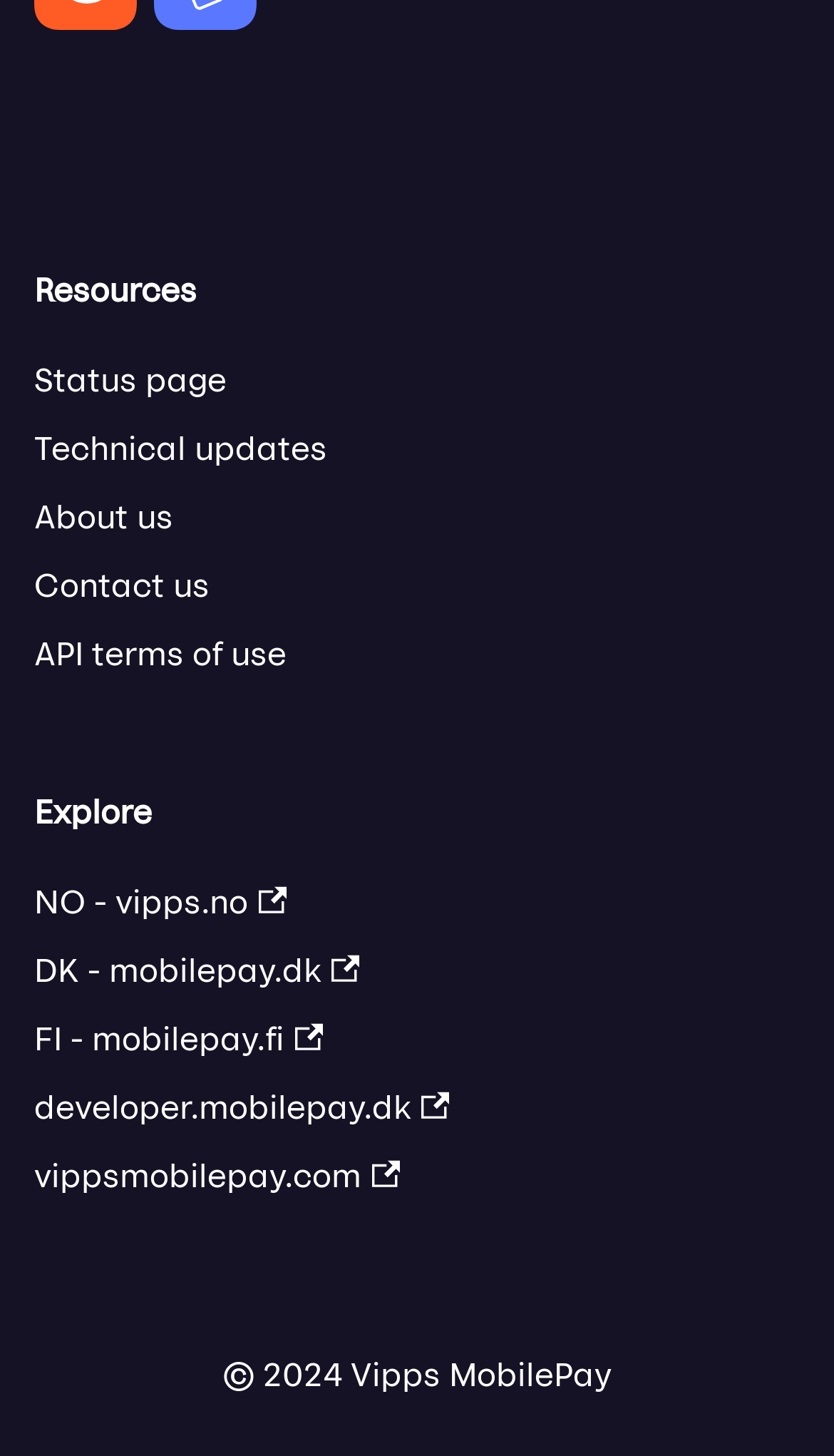Find the bounding box coordinates of the element to click in order to complete the given instruction: "Contact us."

[0.041, 0.379, 0.959, 0.426]